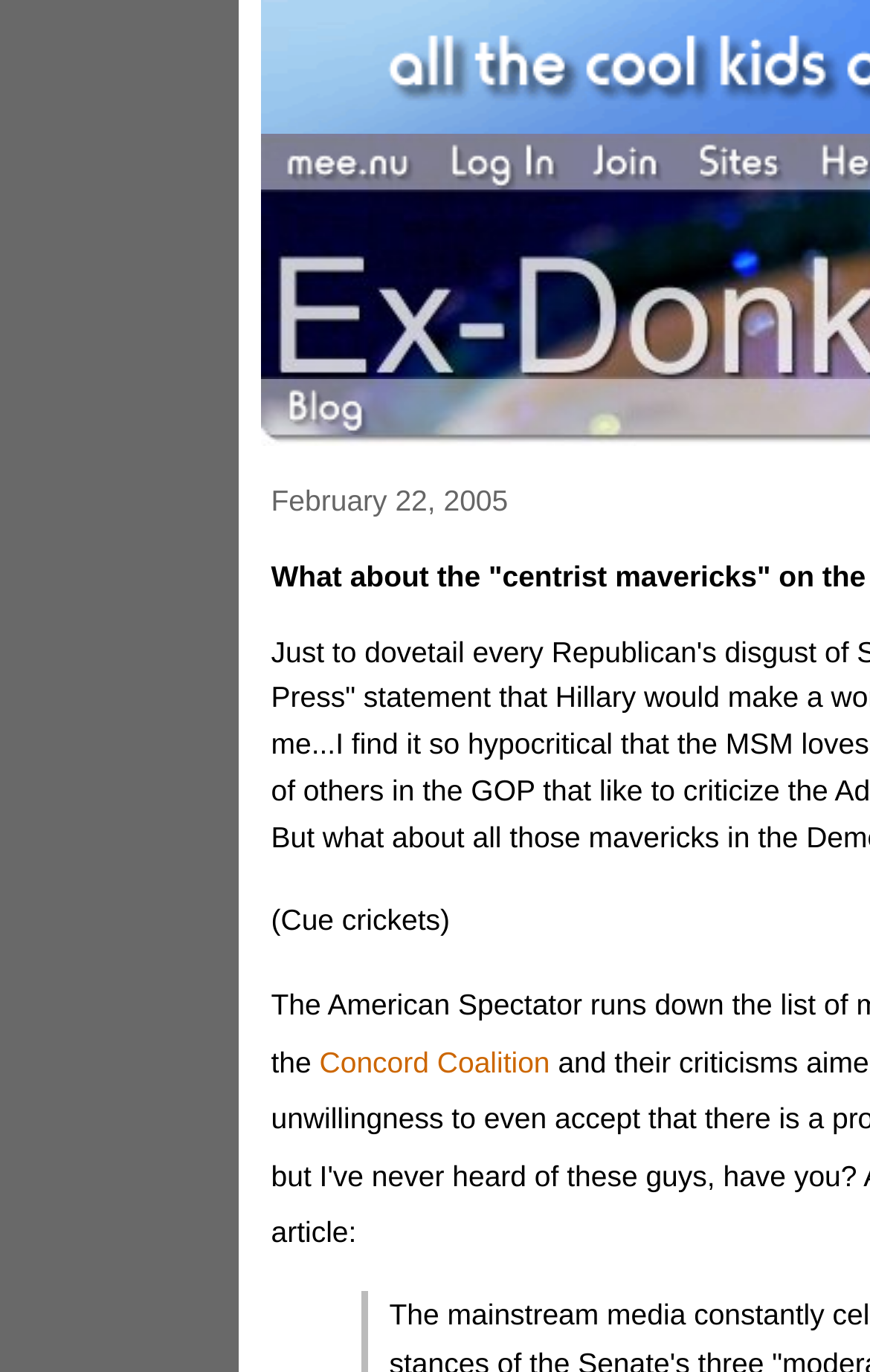How many images are on the webpage?
Give a one-word or short phrase answer based on the image.

6